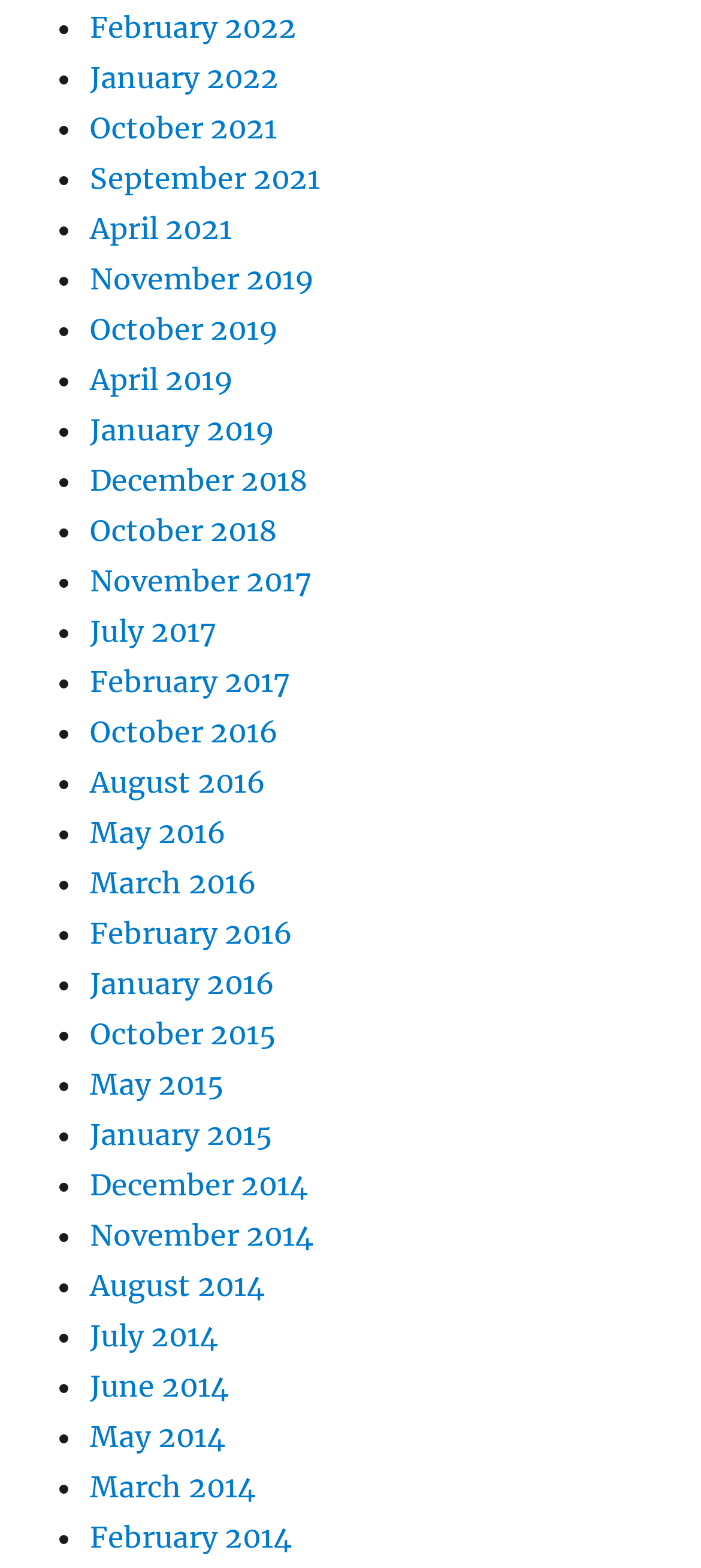Please identify the bounding box coordinates of the element I should click to complete this instruction: 'View June 2014'. The coordinates should be given as four float numbers between 0 and 1, like this: [left, top, right, bottom].

[0.128, 0.873, 0.326, 0.896]